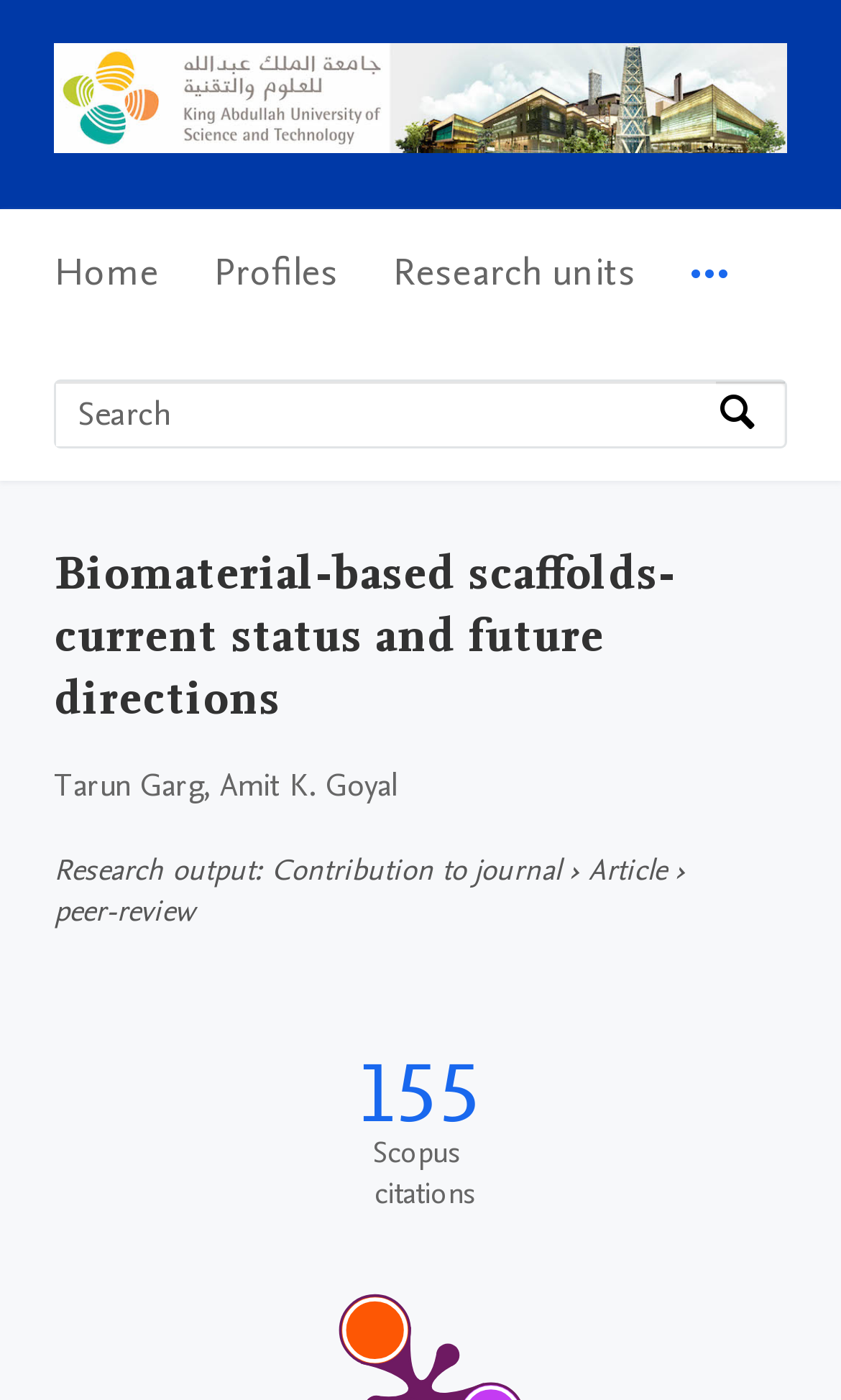Provide the bounding box coordinates, formatted as (top-left x, top-left y, bottom-right x, bottom-right y), with all values being floating point numbers between 0 and 1. Identify the bounding box of the UI element that matches the description: Research units

[0.467, 0.149, 0.756, 0.243]